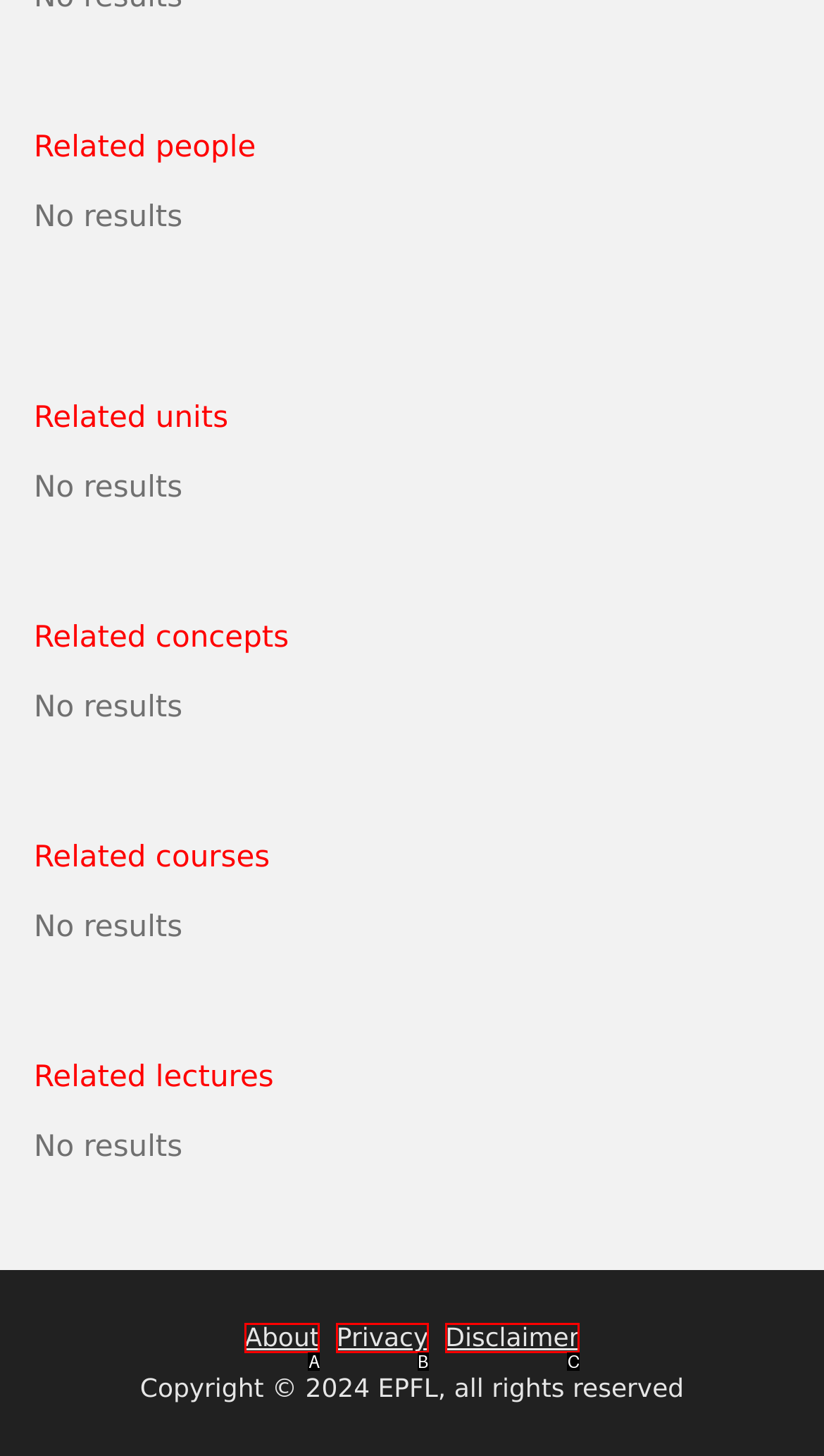Tell me which one HTML element best matches the description: About Answer with the option's letter from the given choices directly.

A